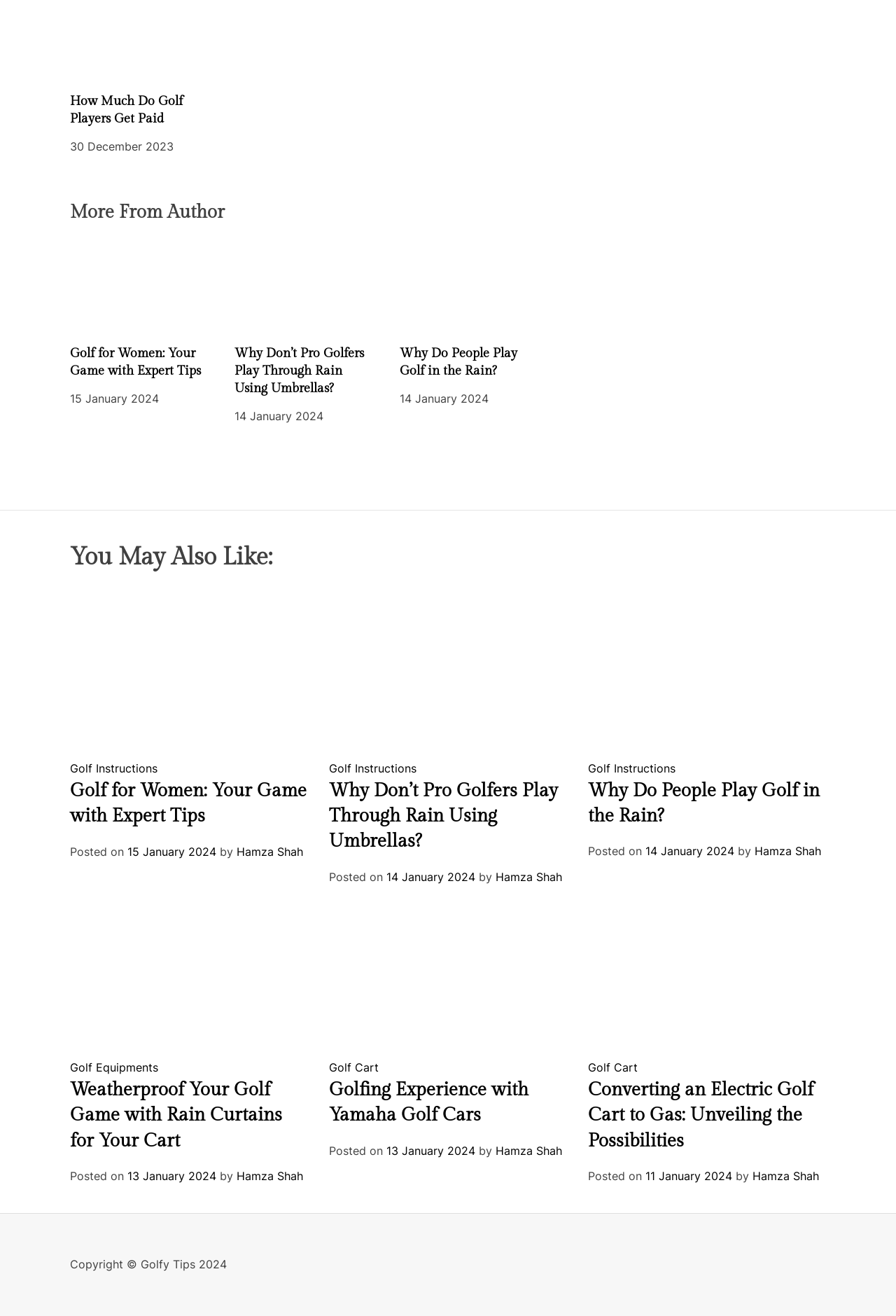Locate the UI element described as follows: "13 January 202413 January 2024". Return the bounding box coordinates as four float numbers between 0 and 1 in the order [left, top, right, bottom].

[0.142, 0.888, 0.241, 0.899]